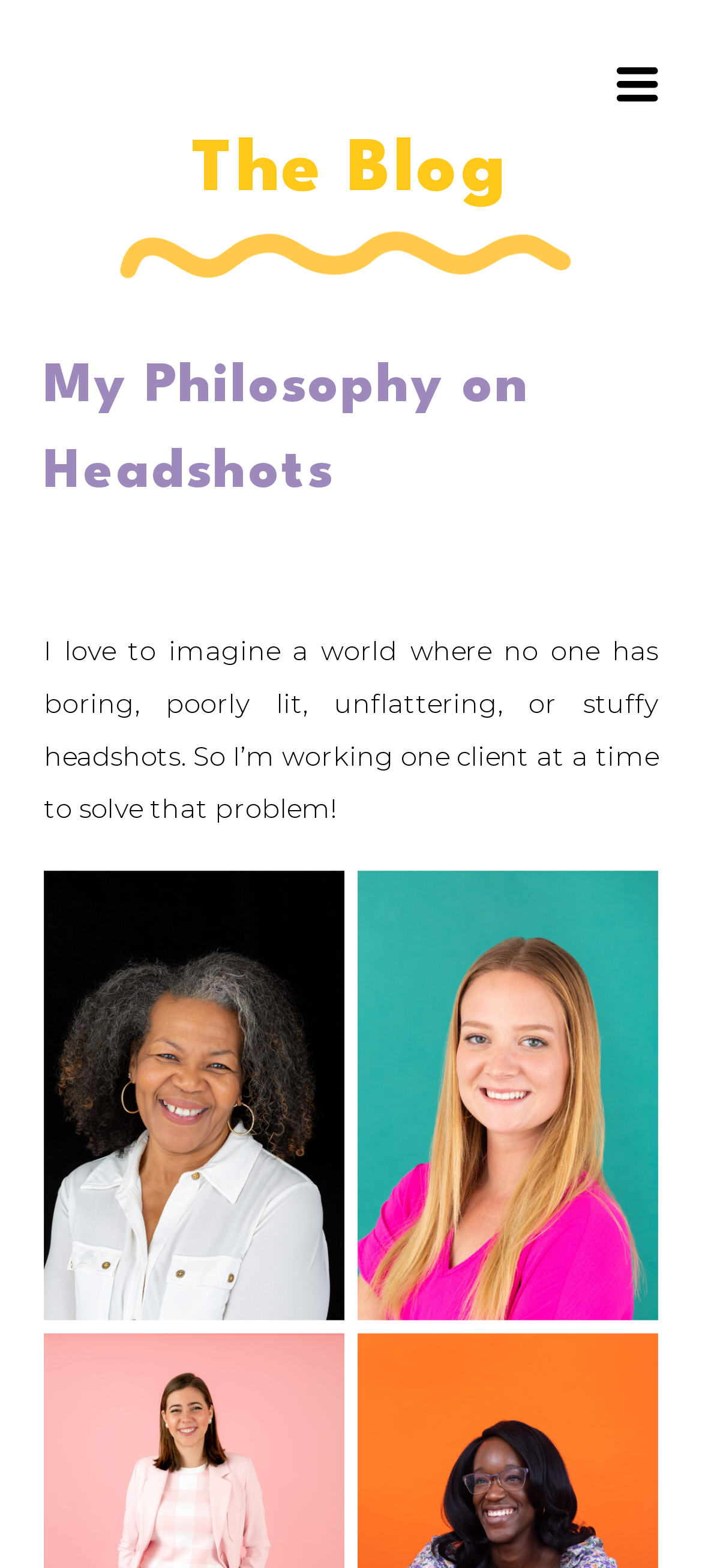Please specify the bounding box coordinates in the format (top-left x, top-left y, bottom-right x, bottom-right y), with all values as floating point numbers between 0 and 1. Identify the bounding box of the UI element described by: parent_node: The Blog

[0.15, 0.131, 0.85, 0.21]